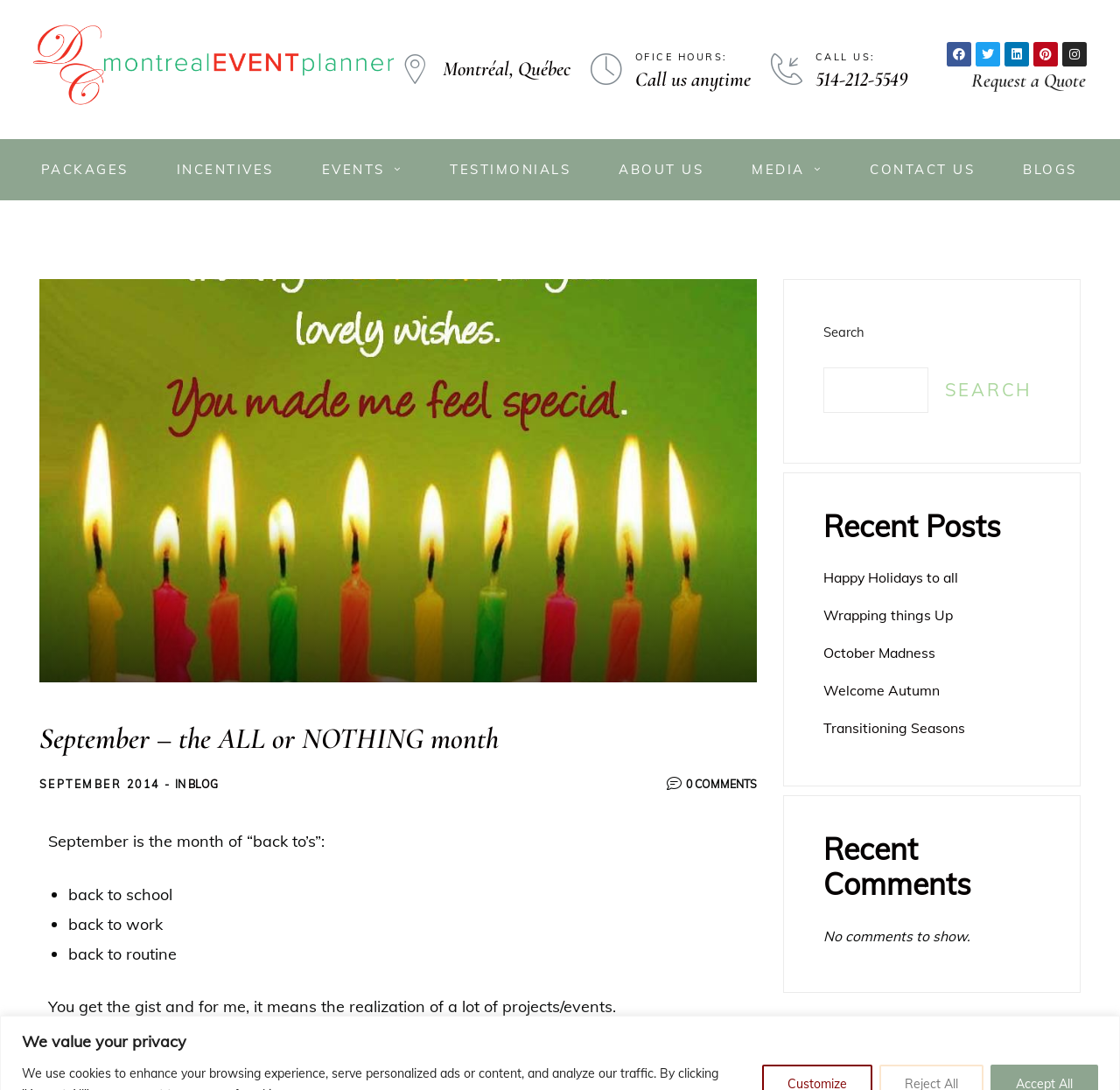Please identify the bounding box coordinates of the region to click in order to complete the task: "Click on the 'UPLOAD' button". The coordinates must be four float numbers between 0 and 1, specified as [left, top, right, bottom].

None